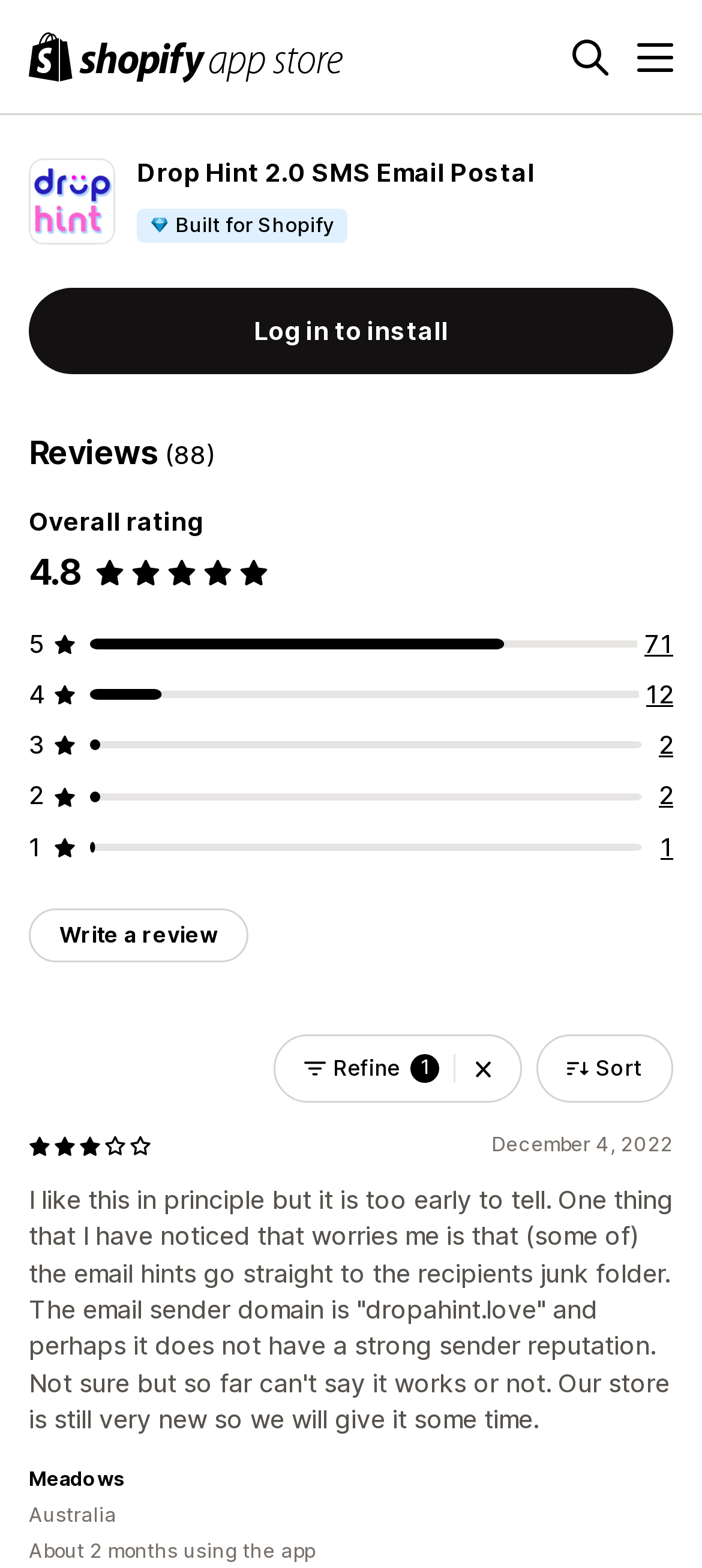Identify the bounding box coordinates of the element that should be clicked to fulfill this task: "Send an email". The coordinates should be provided as four float numbers between 0 and 1, i.e., [left, top, right, bottom].

None